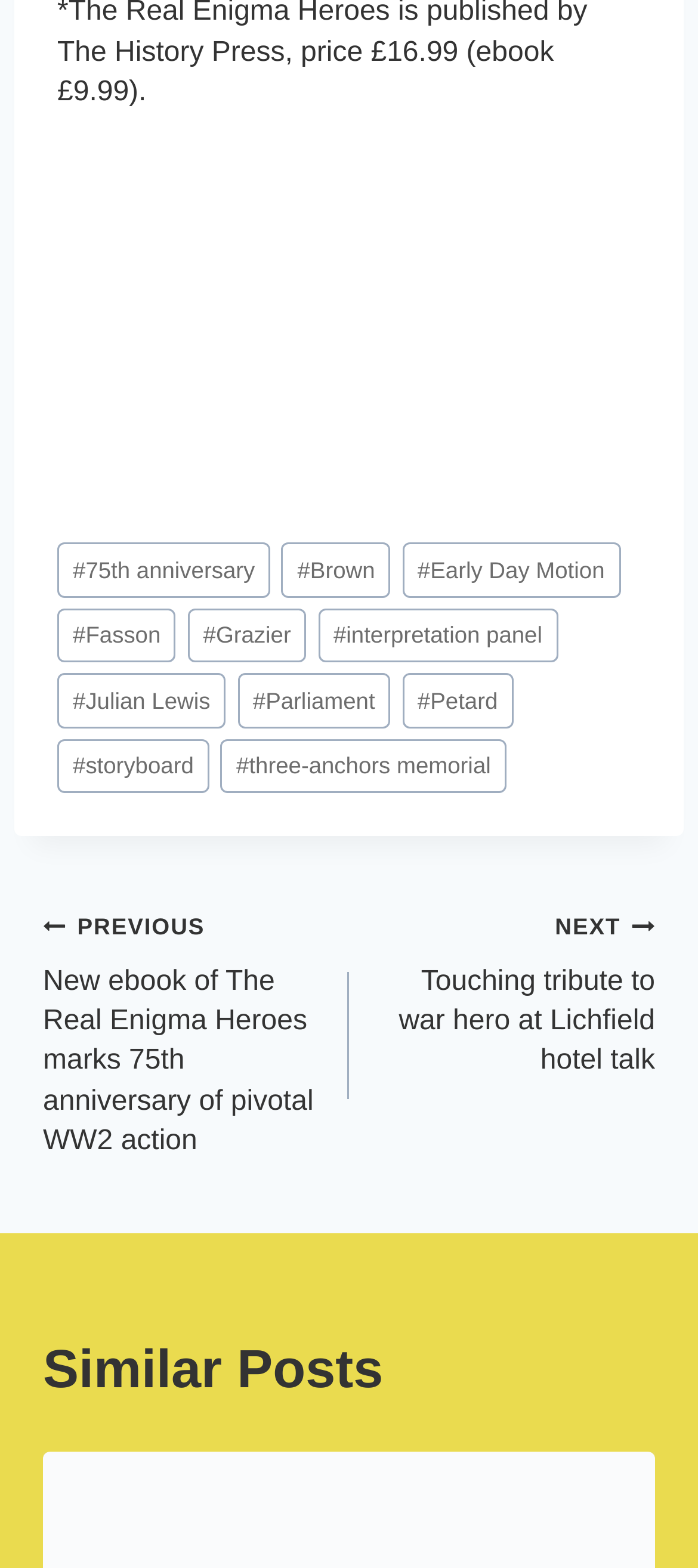Please provide a one-word or short phrase answer to the question:
How many elements are in the navigation?

3